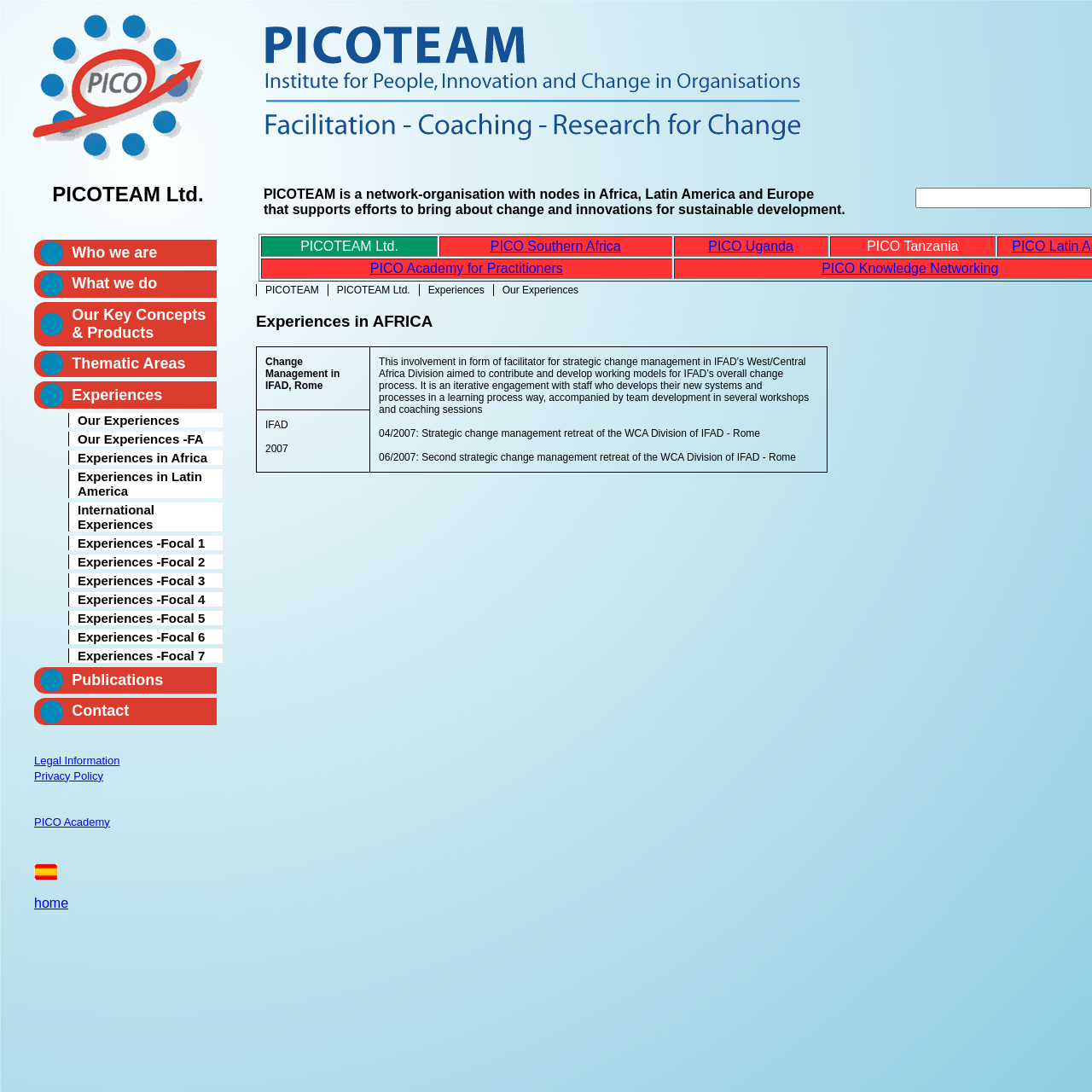Please indicate the bounding box coordinates for the clickable area to complete the following task: "Search for keywords". The coordinates should be specified as four float numbers between 0 and 1, i.e., [left, top, right, bottom].

[0.839, 0.172, 1.0, 0.191]